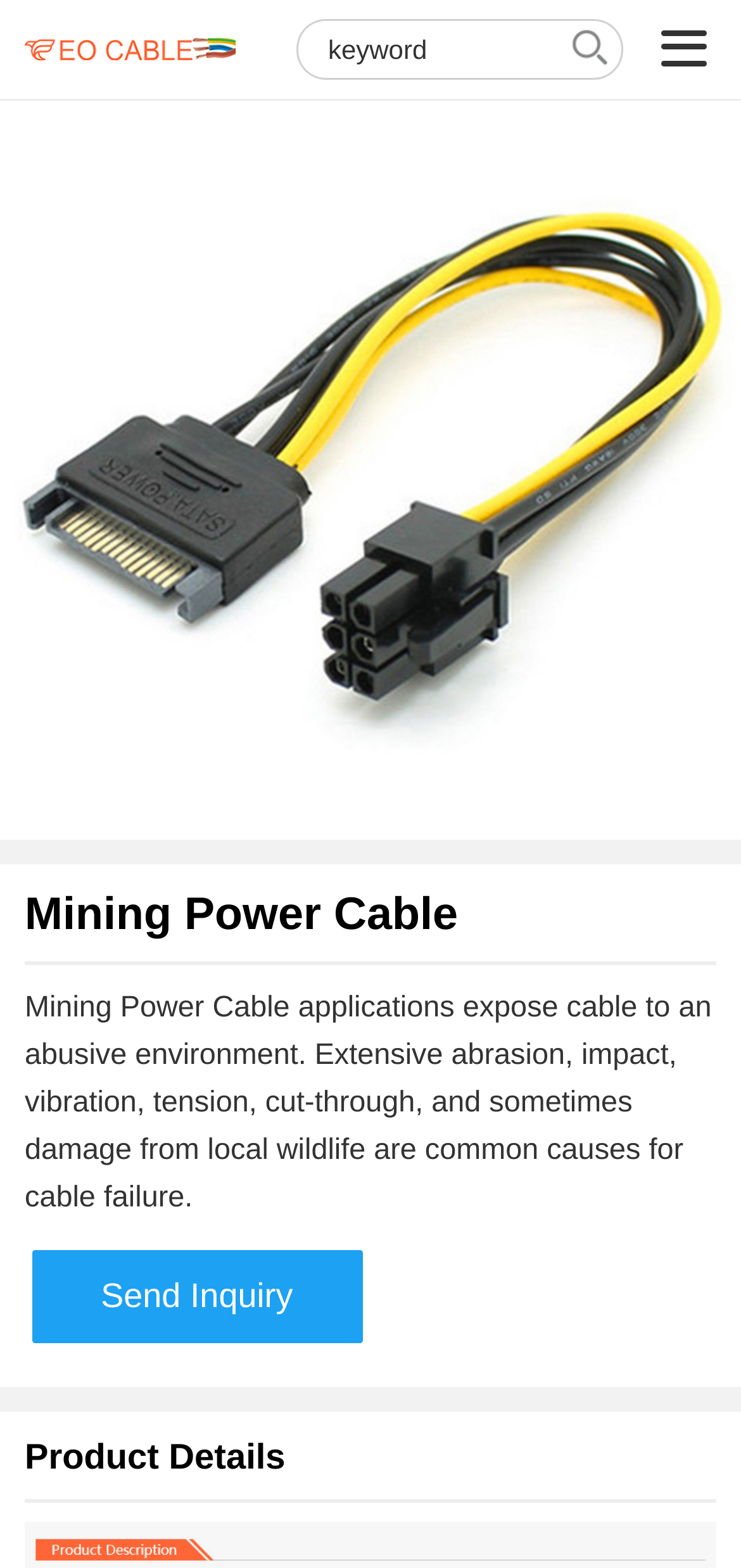Extract the bounding box coordinates for the described element: "title="Liaoning EO Technology Co.,Ltd"". The coordinates should be represented as four float numbers between 0 and 1: [left, top, right, bottom].

[0.033, 0.013, 0.318, 0.05]